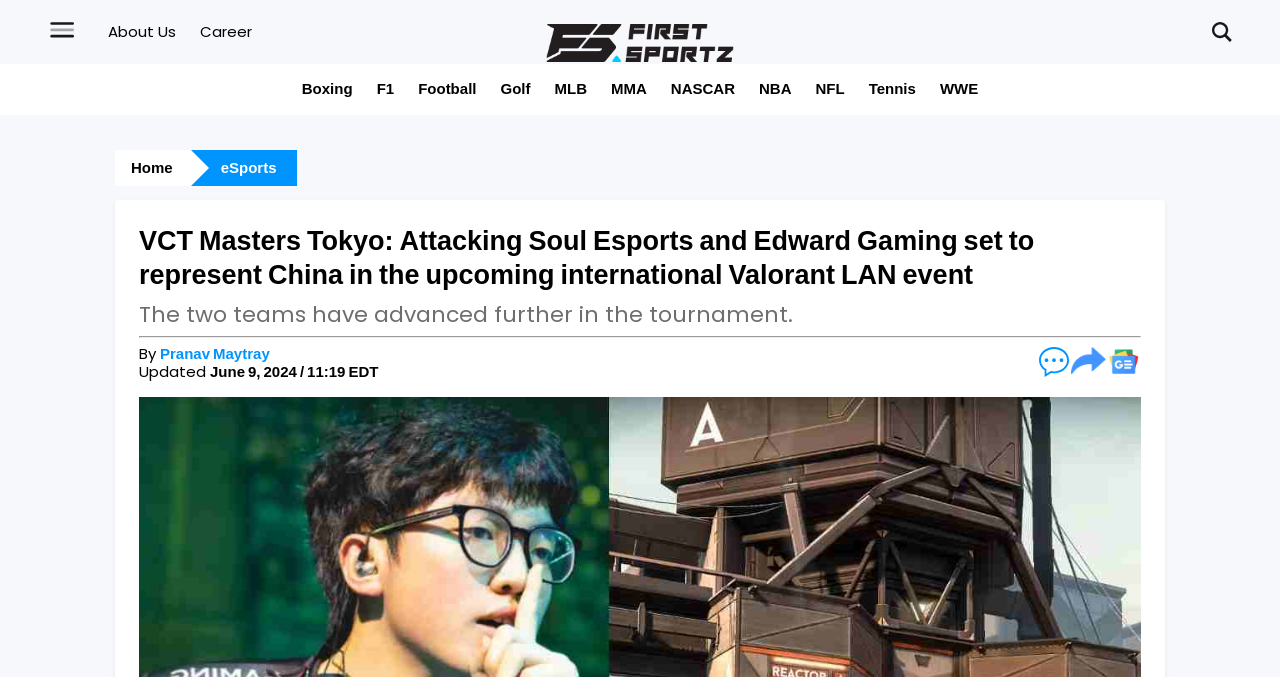Can you determine the bounding box coordinates of the area that needs to be clicked to fulfill the following instruction: "Follow on Google News"?

[0.864, 0.511, 0.891, 0.556]